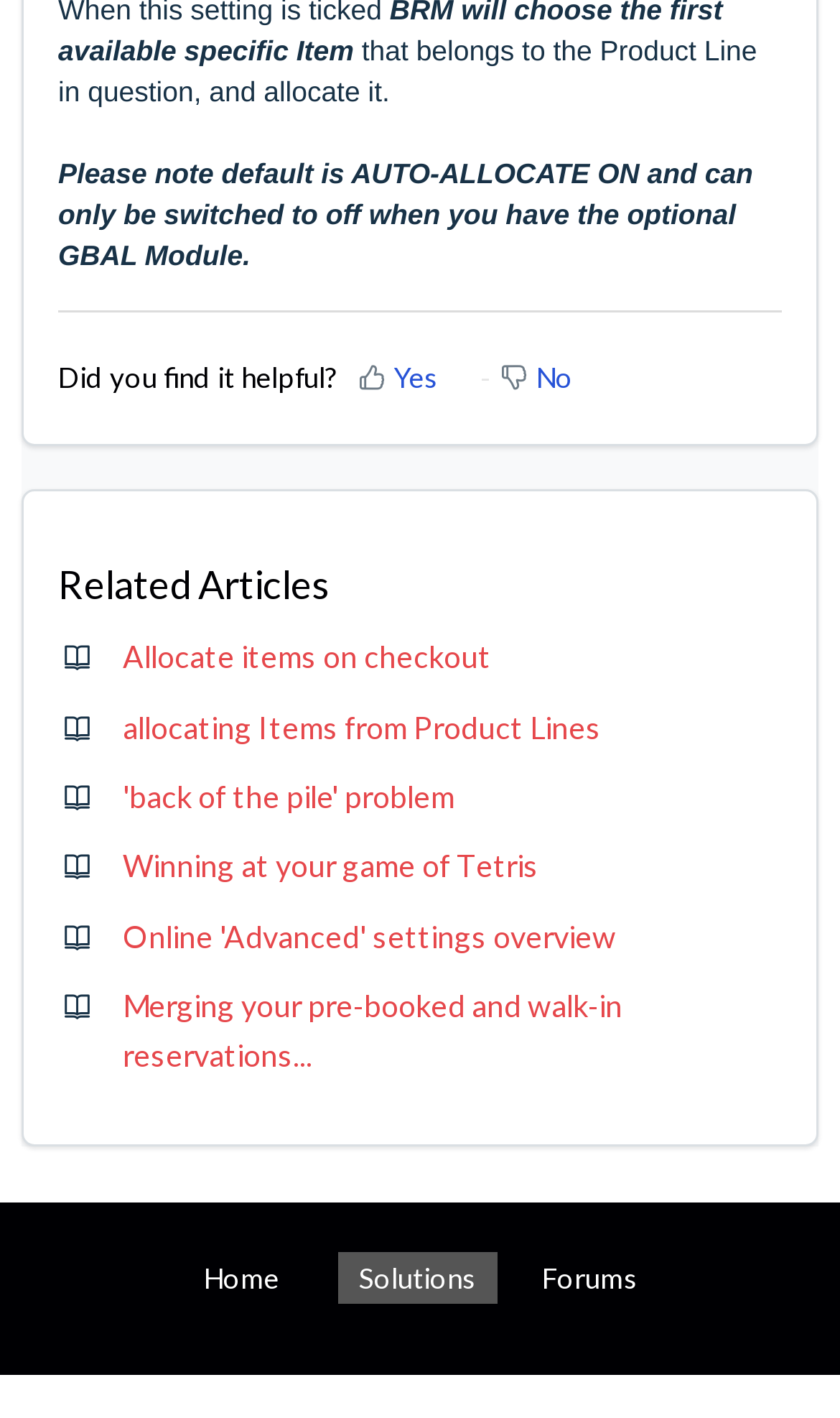Using the provided description Allocate items on checkout, find the bounding box coordinates for the UI element. Provide the coordinates in (top-left x, top-left y, bottom-right x, bottom-right y) format, ensuring all values are between 0 and 1.

[0.146, 0.45, 0.585, 0.476]